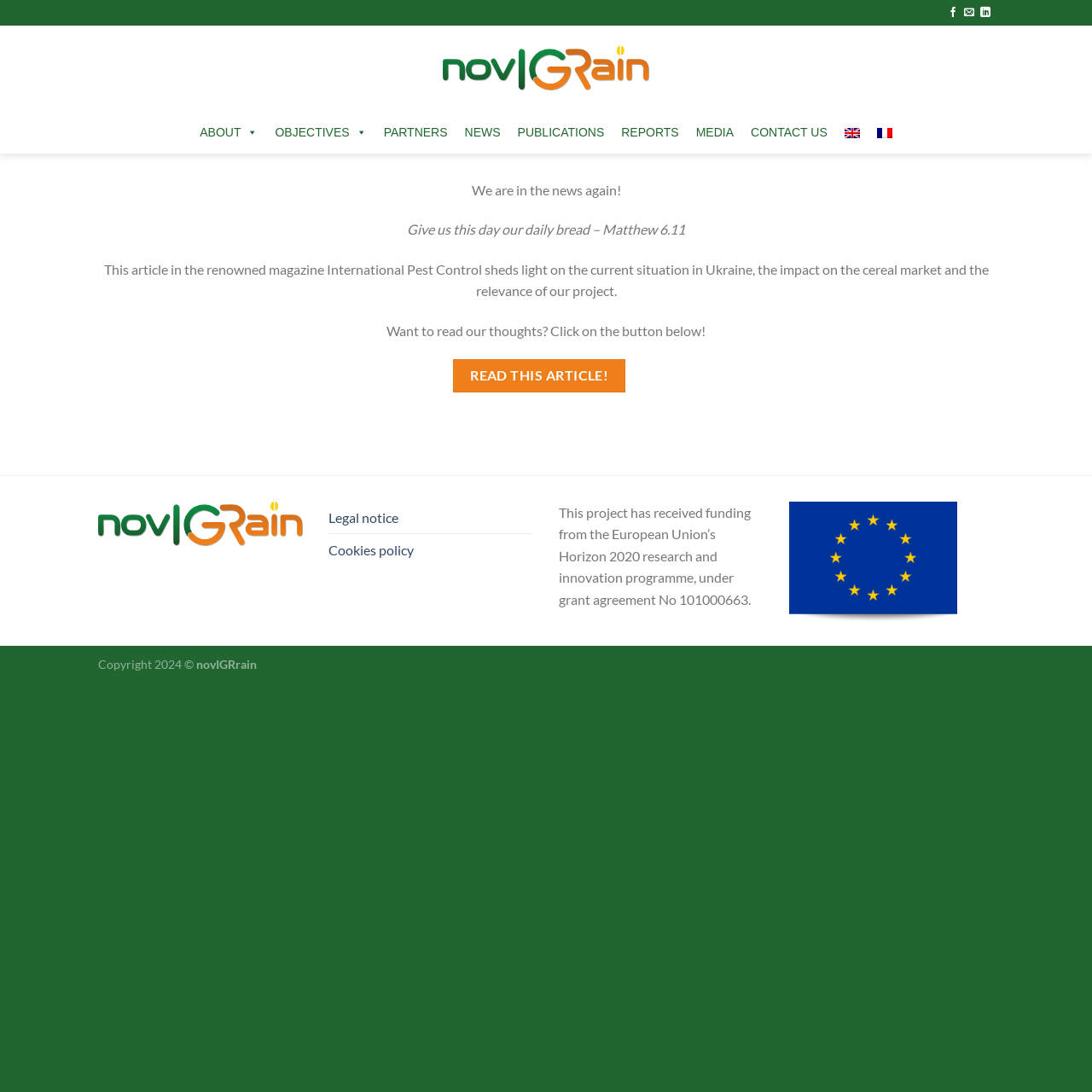Summarize the webpage with a detailed and informative caption.

The webpage is titled "International Pest Control March/April 2022 - novIGRain". At the top left corner, there is a "Skip to content" link. On the top right corner, there are social media links to follow the publication on Facebook, LinkedIn, and to send an email. 

Below the social media links, there is a logo of "novIGRain" with a link to the organization's page. 

The main navigation menu is located below the logo, with links to "ABOUT", "OBJECTIVES", "PARTNERS", "NEWS", "PUBLICATIONS", "REPORTS", "MEDIA", "CONTACT US", and language options "en_GB" and "fr_FR". 

The main content area is divided into two sections. The top section has a heading "We are in the news again!" followed by a quote from the Bible. Below the quote, there is an article summary that discusses the current situation in Ukraine and its impact on the cereal market. The article is from the renowned magazine International Pest Control. 

Below the article summary, there is a call-to-action button "READ THIS ARTICLE!" that encourages readers to read the full article. 

At the bottom of the page, there are links to "Legal notice" and "Cookies policy", as well as a disclaimer about the project's funding from the European Union's Horizon 2020 research and innovation programme. The copyright information and the organization's name "novIGRrain" are also located at the bottom of the page. Finally, there is a "Go to top" link at the bottom right corner of the page.